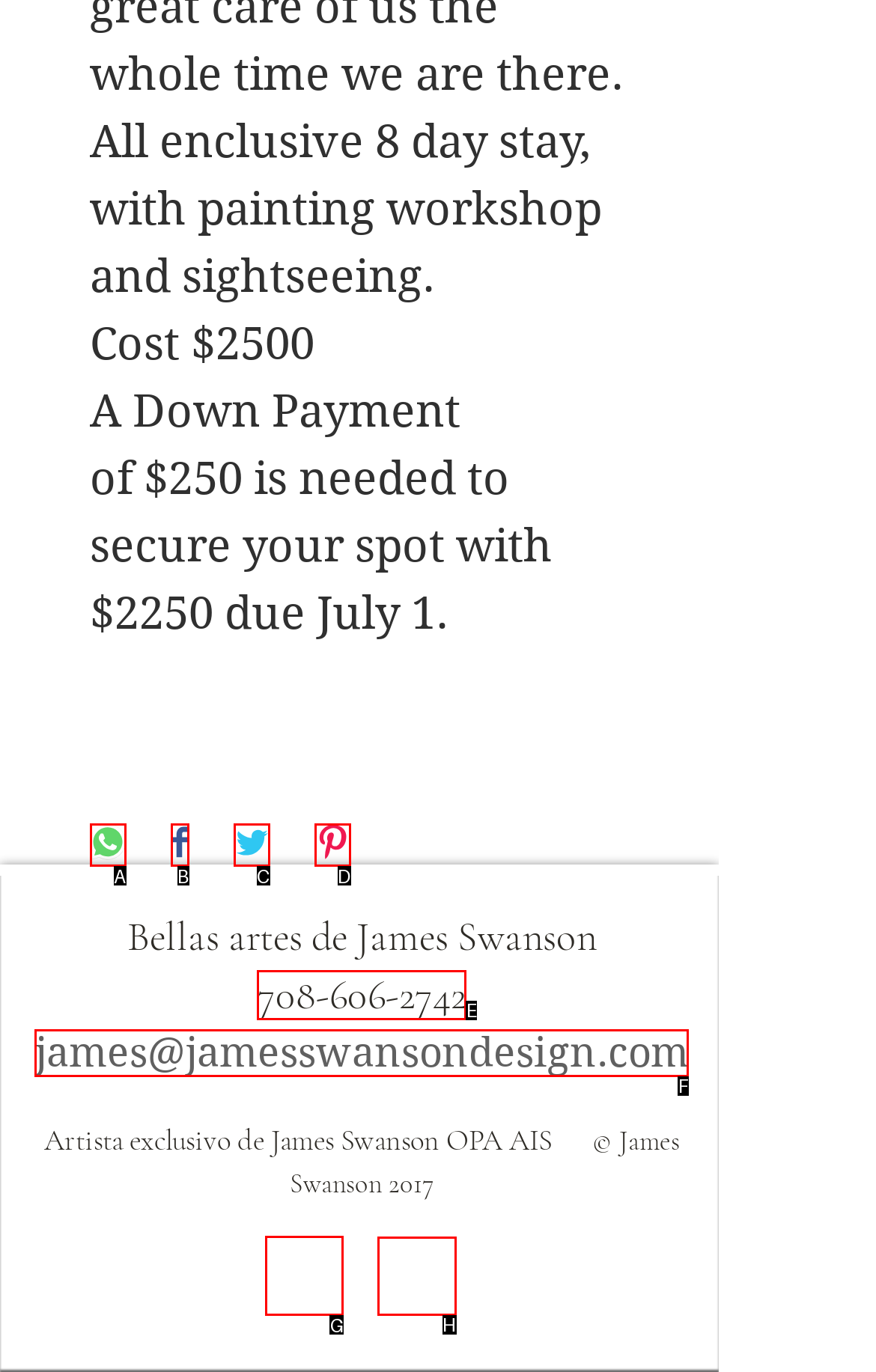Based on the task: Visit Facebook page, which UI element should be clicked? Answer with the letter that corresponds to the correct option from the choices given.

G